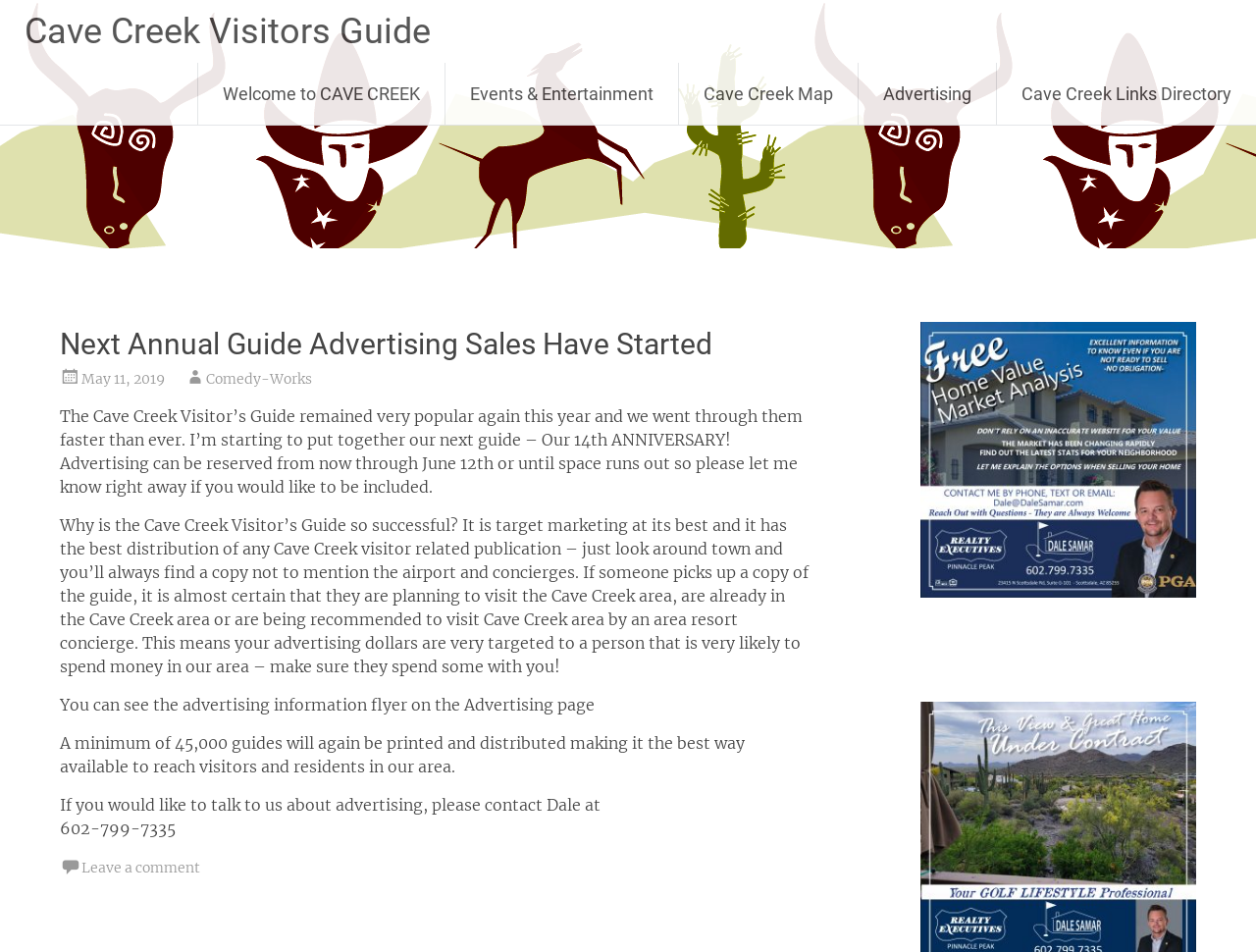Answer the question briefly using a single word or phrase: 
What is the minimum number of guides to be printed and distributed?

45,000